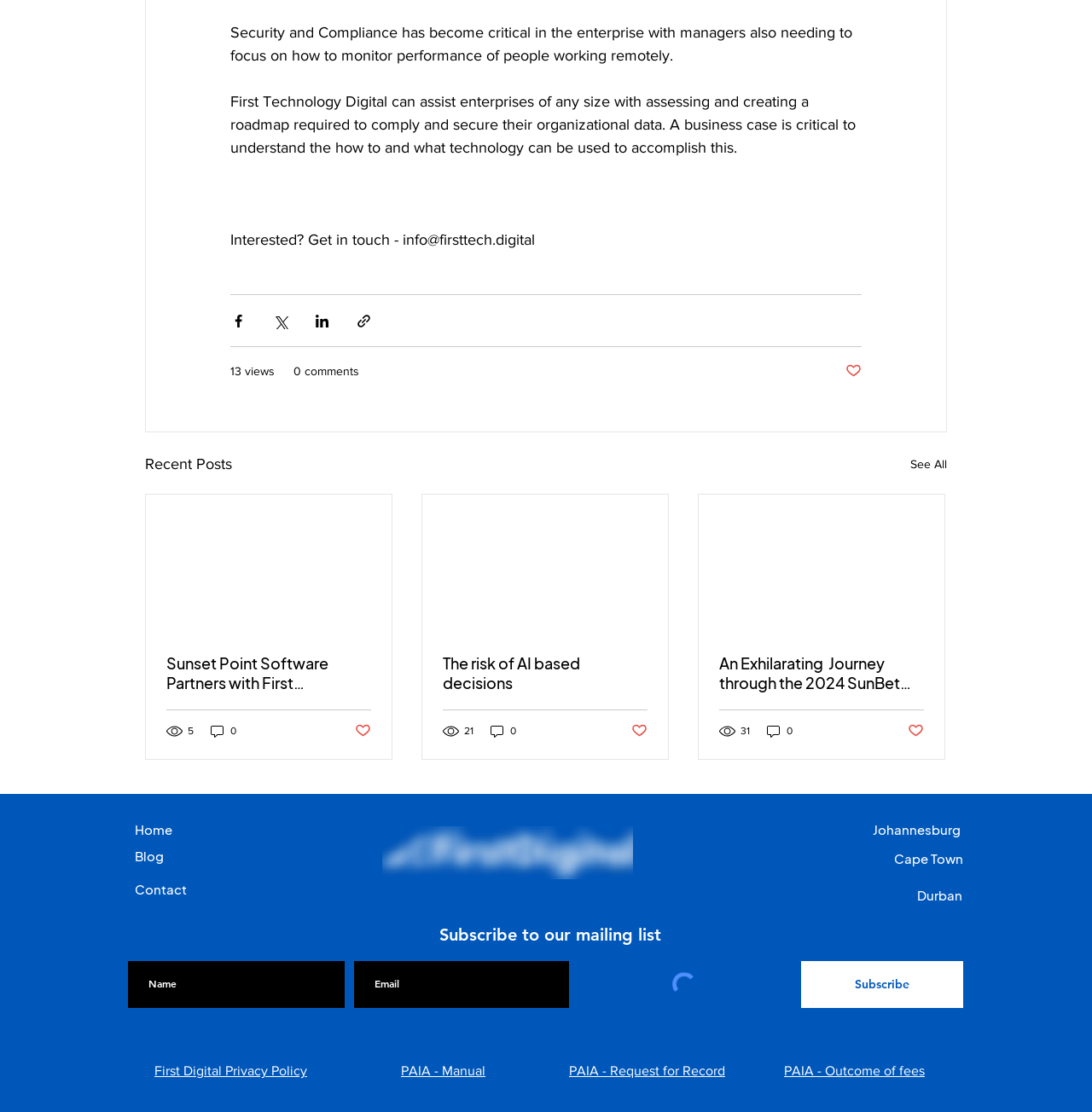Please identify the bounding box coordinates of the element I should click to complete this instruction: 'Get in touch with First Technology Digital'. The coordinates should be given as four float numbers between 0 and 1, like this: [left, top, right, bottom].

[0.211, 0.208, 0.49, 0.223]